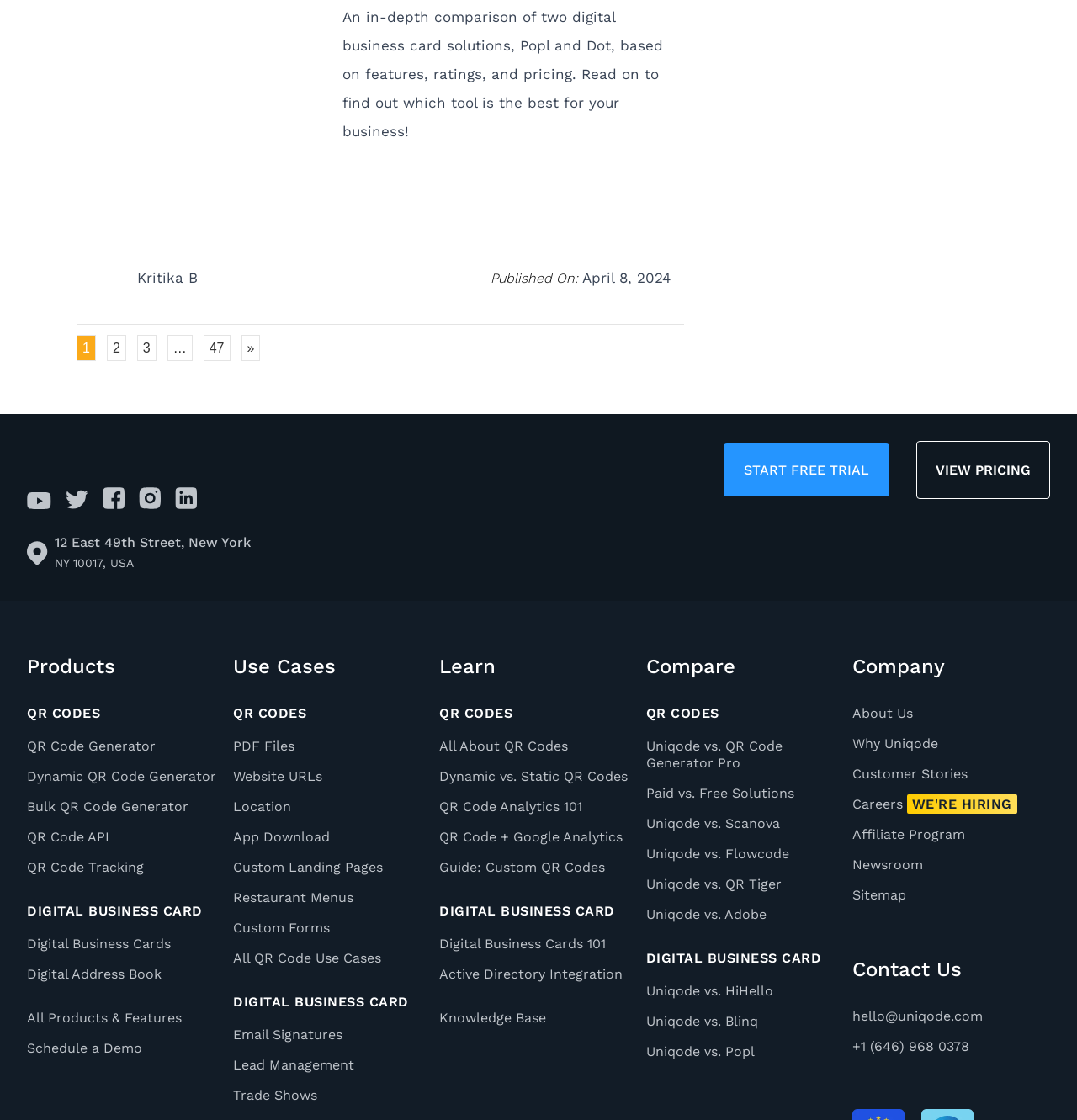Provide the bounding box coordinates for the UI element that is described as: "View More".

None